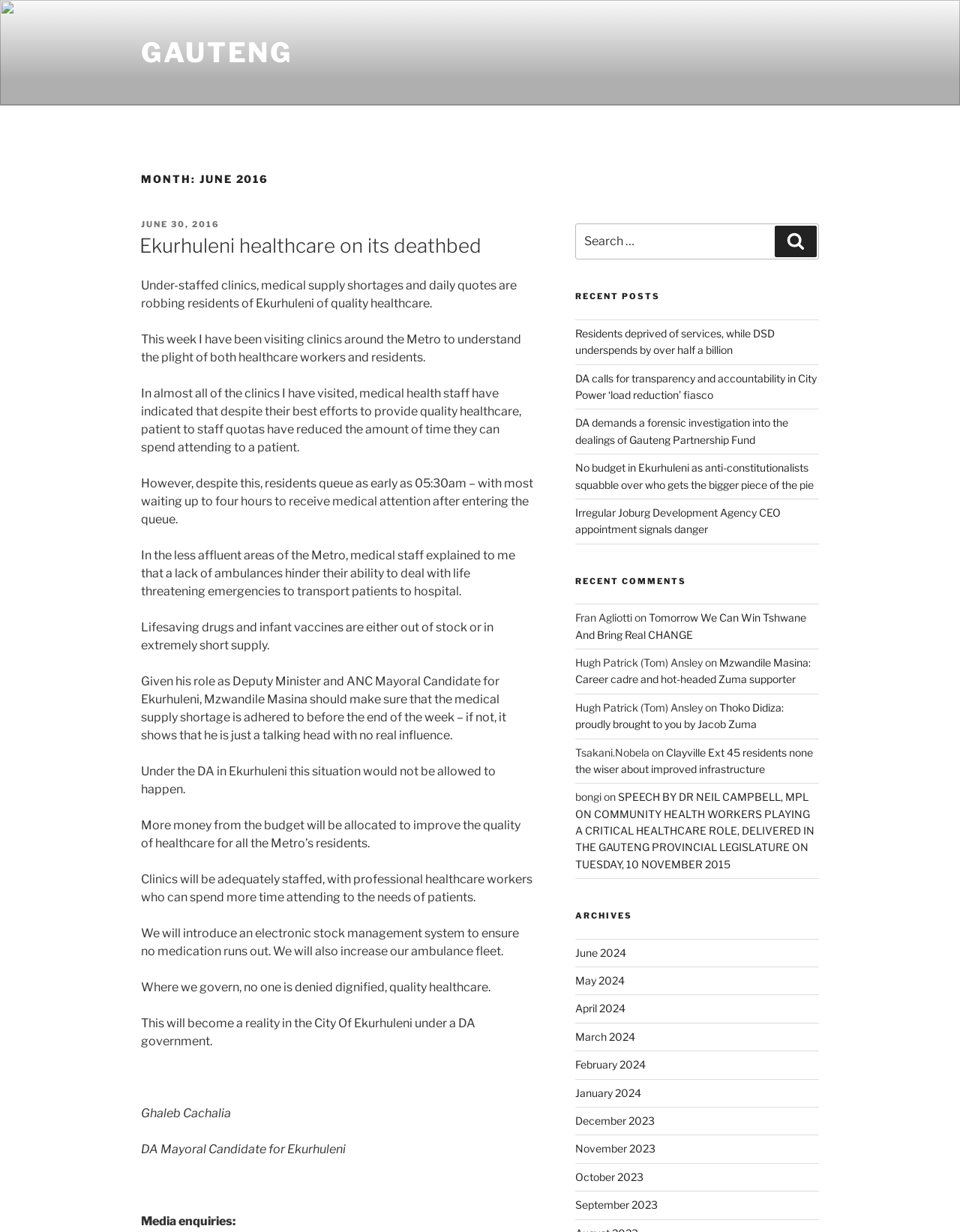Locate the bounding box of the UI element described by: "Home" in the given webpage screenshot.

None